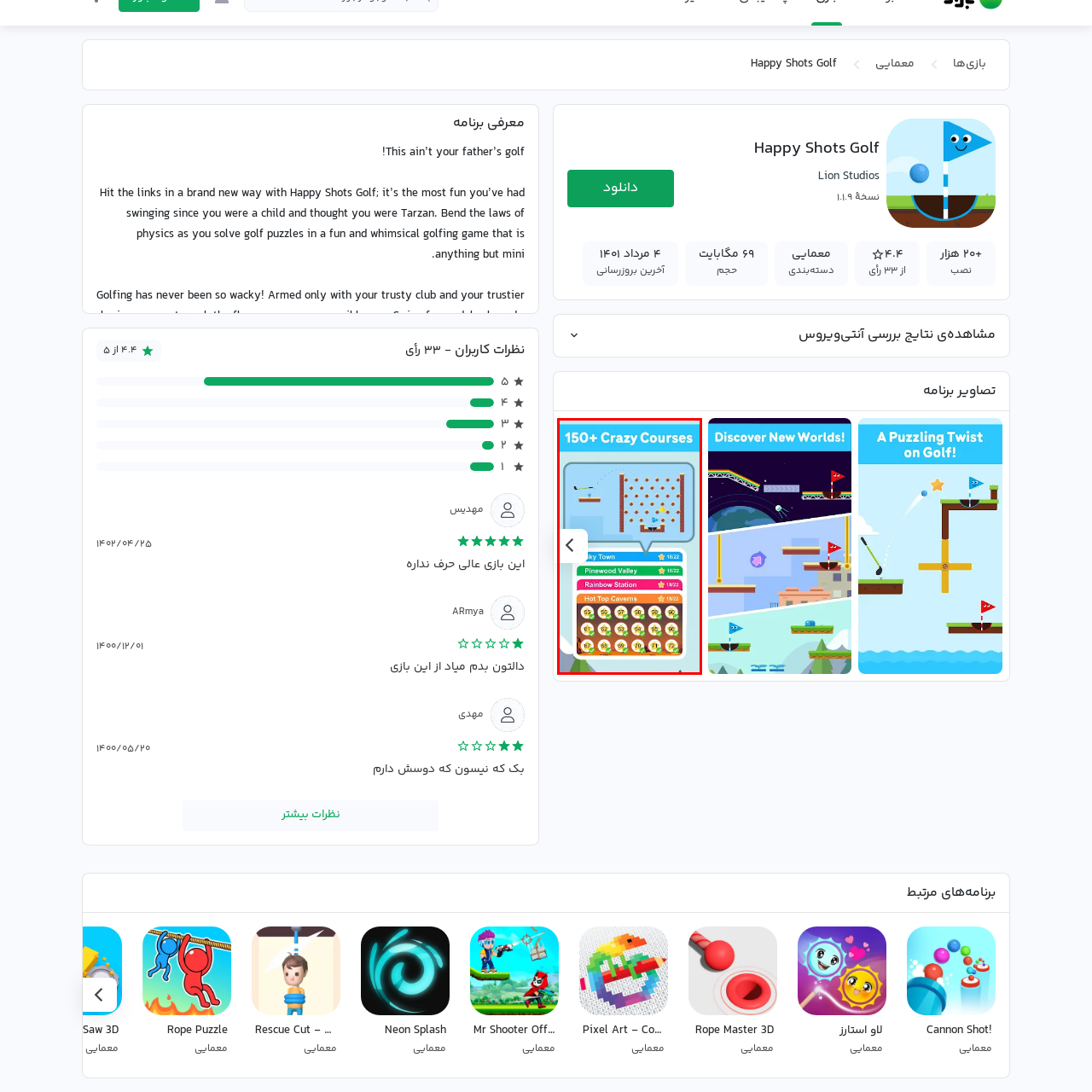Look at the image segment within the red box, How many unique courses are promised in the game? Give a brief response in one word or phrase.

over 150